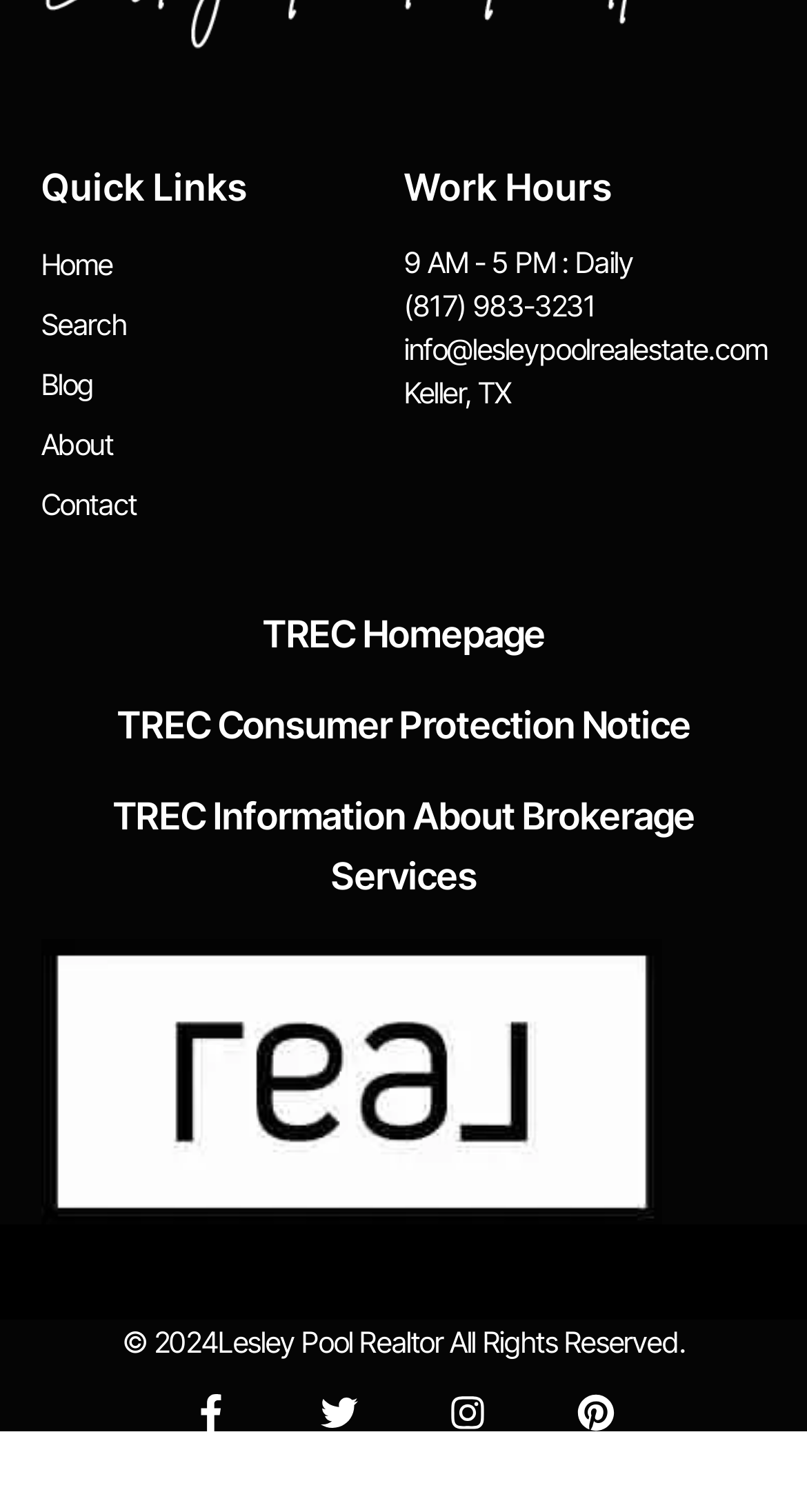How many social media links are there?
Using the details from the image, give an elaborate explanation to answer the question.

I found the social media links by looking at the bottom of the page. There is only one social media link, which is a link to Pinterest, accompanied by an image.